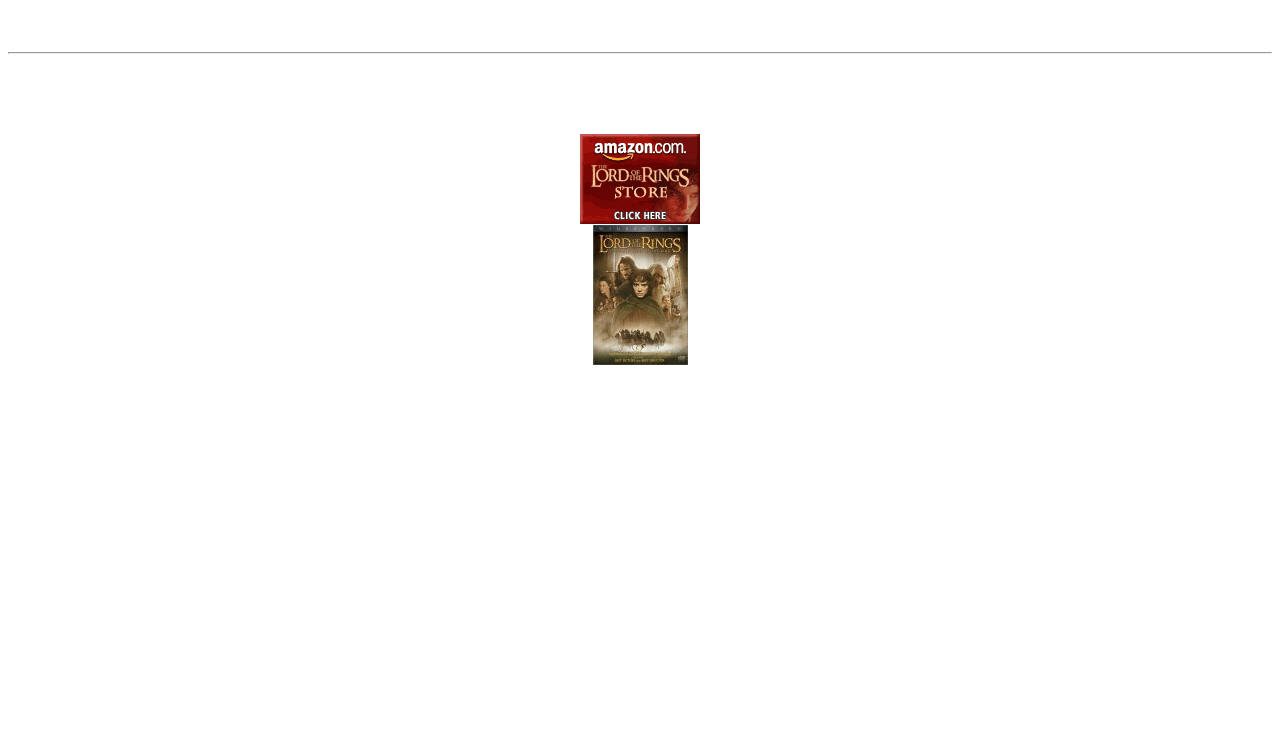Please determine the bounding box coordinates of the section I need to click to accomplish this instruction: "Visit Sacred-Texts".

[0.32, 0.011, 0.393, 0.034]